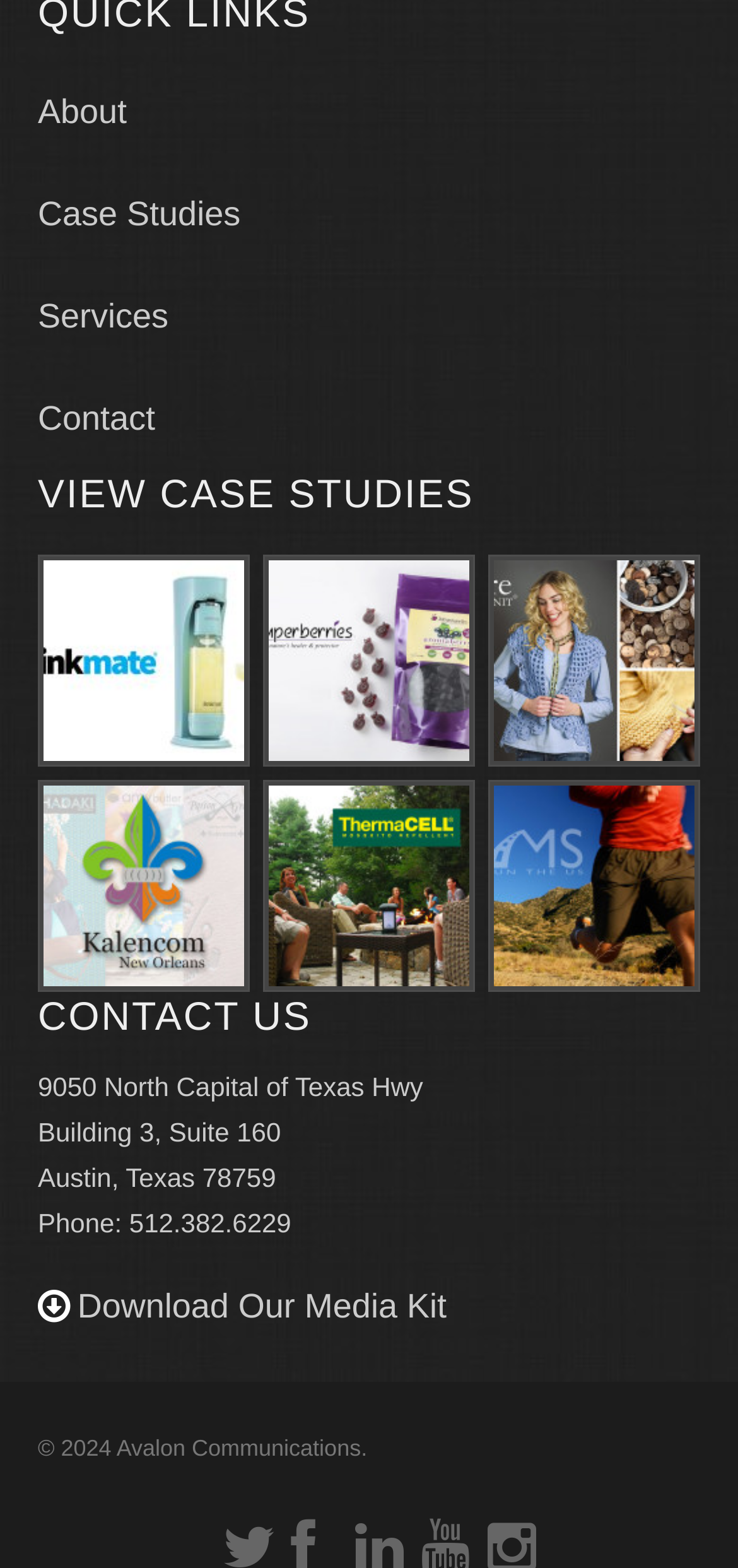What is the phone number?
Answer the question with a detailed and thorough explanation.

I found the phone number '512.382.6229' in the contact information section, which is located below the 'CONTACT US' heading.